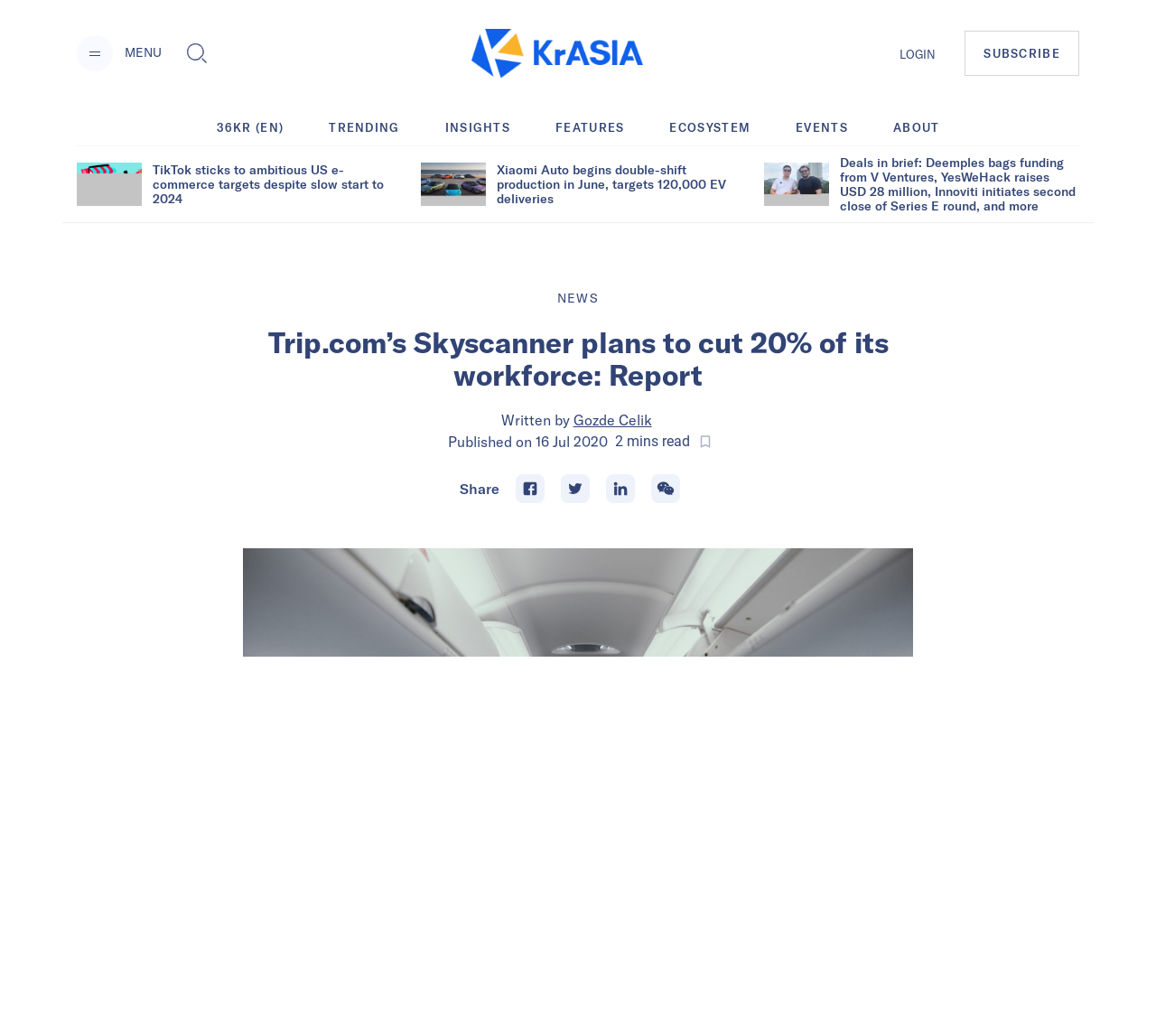Locate the bounding box coordinates of the area to click to fulfill this instruction: "Click the menu button". The bounding box should be presented as four float numbers between 0 and 1, in the order [left, top, right, bottom].

[0.066, 0.034, 0.098, 0.069]